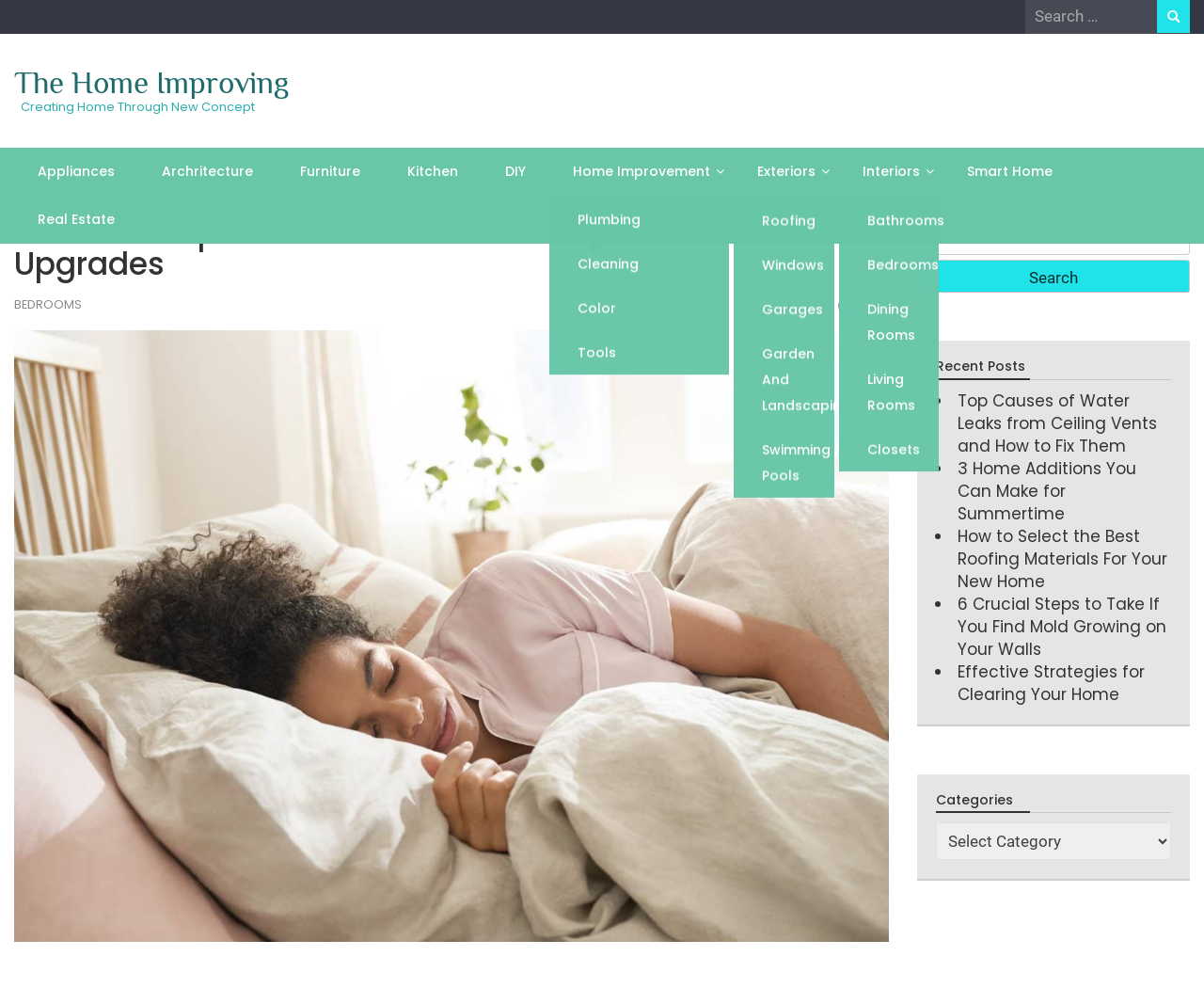Please identify the bounding box coordinates of the element I should click to complete this instruction: 'Read about How to Sleep Better With These 5 Easy Smart Home Upgrades'. The coordinates should be given as four float numbers between 0 and 1, like this: [left, top, right, bottom].

[0.012, 0.22, 0.738, 0.283]